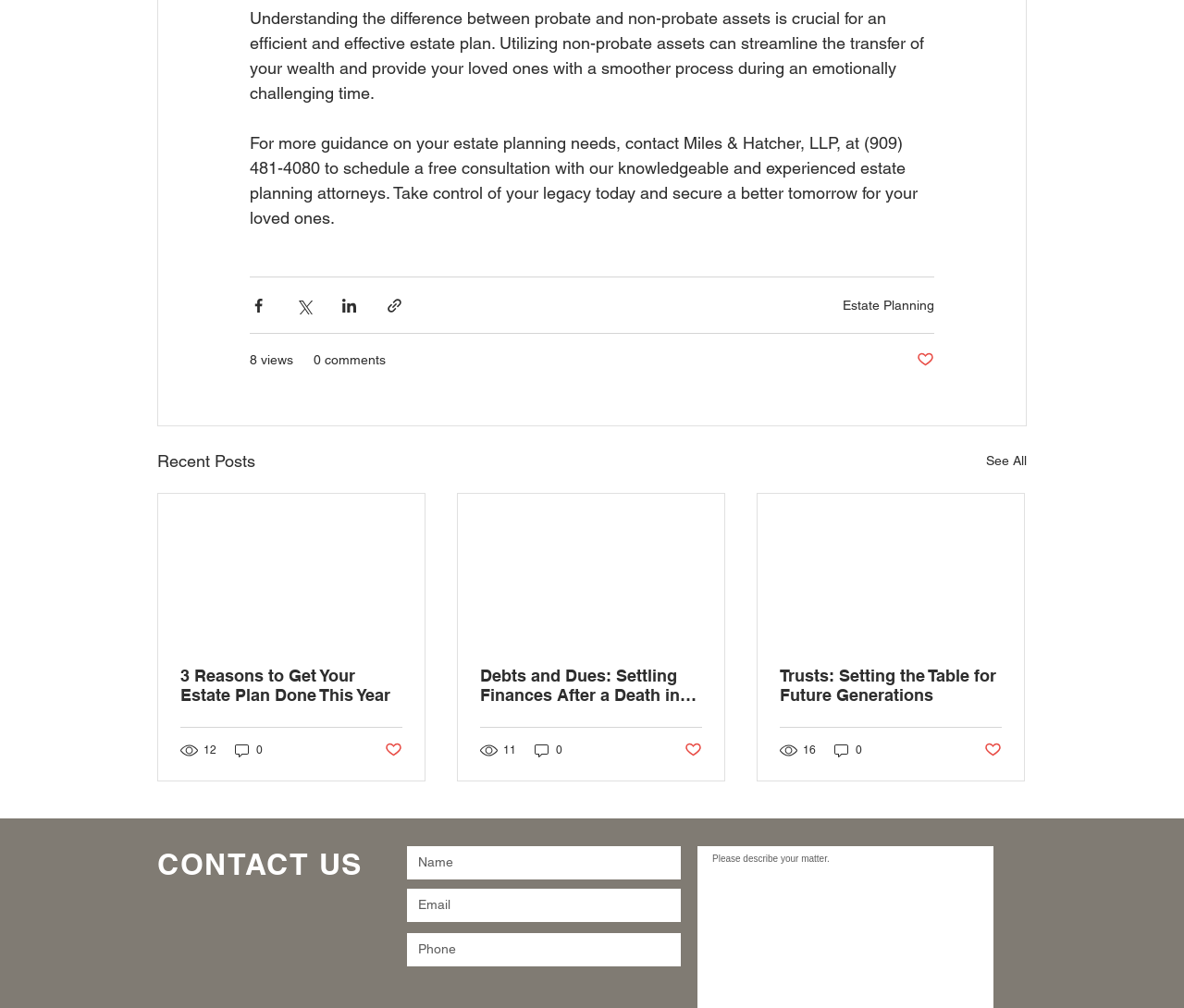What is the purpose of the 'Share via' buttons?
Refer to the image and provide a thorough answer to the question.

The 'Share via' buttons, including 'Share via Facebook', 'Share via Twitter', and 'Share via LinkedIn', are likely intended to allow users to share the content of the webpage on their social media platforms.